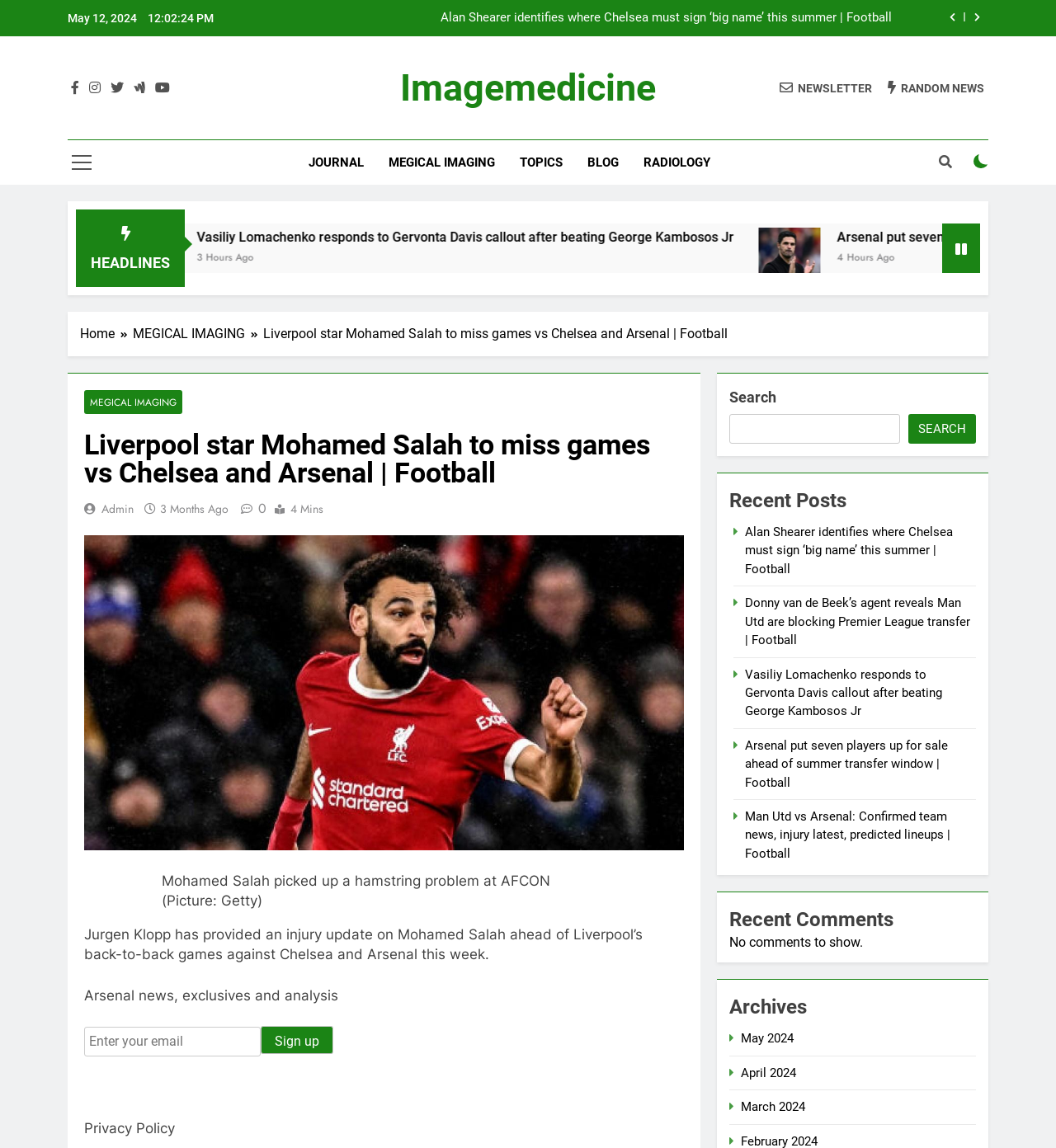Please respond to the question using a single word or phrase:
What is the name of the football player mentioned in the article?

Mohamed Salah